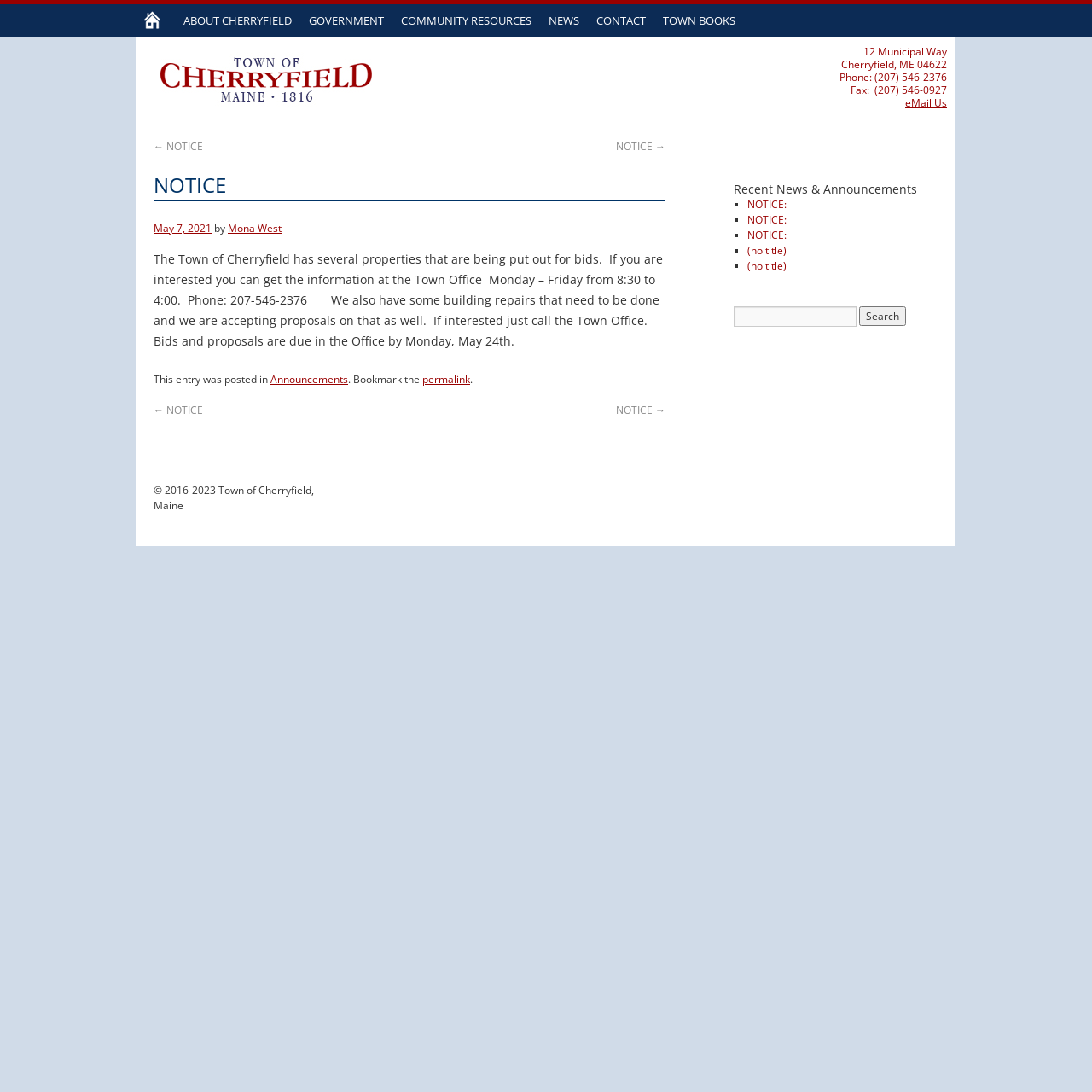Using the image as a reference, answer the following question in as much detail as possible:
How many links are there in the main navigation menu?

The main navigation menu is located at the top of the webpage and contains 7 links: 'HOME', 'ABOUT CHERRYFIELD', 'GOVERNMENT', 'COMMUNITY RESOURCES', 'NEWS', 'CONTACT', and 'TOWN BOOKS'.